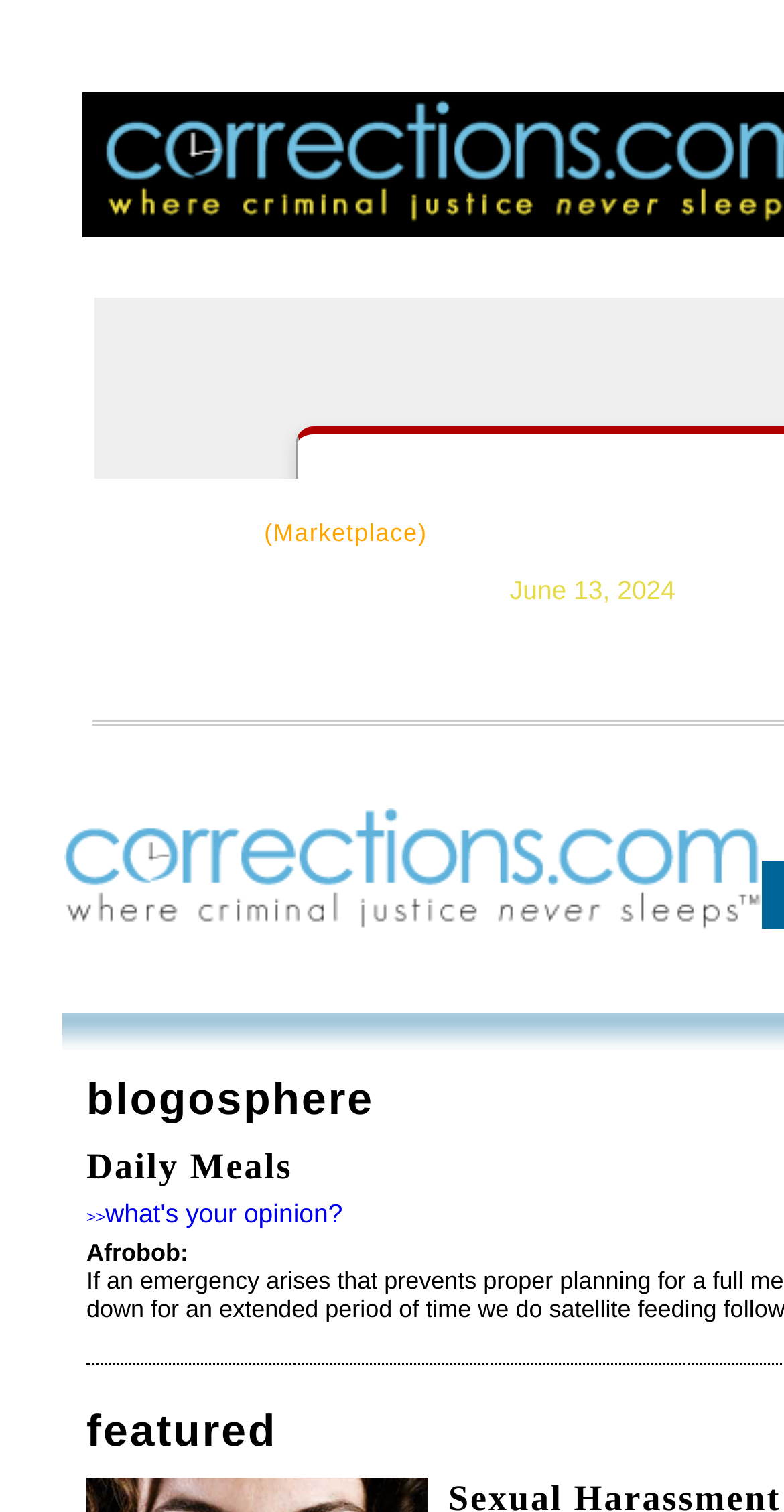Bounding box coordinates are specified in the format (top-left x, top-left y, bottom-right x, bottom-right y). All values are floating point numbers bounded between 0 and 1. Please provide the bounding box coordinate of the region this sentence describes: |

[0.566, 0.332, 0.615, 0.371]